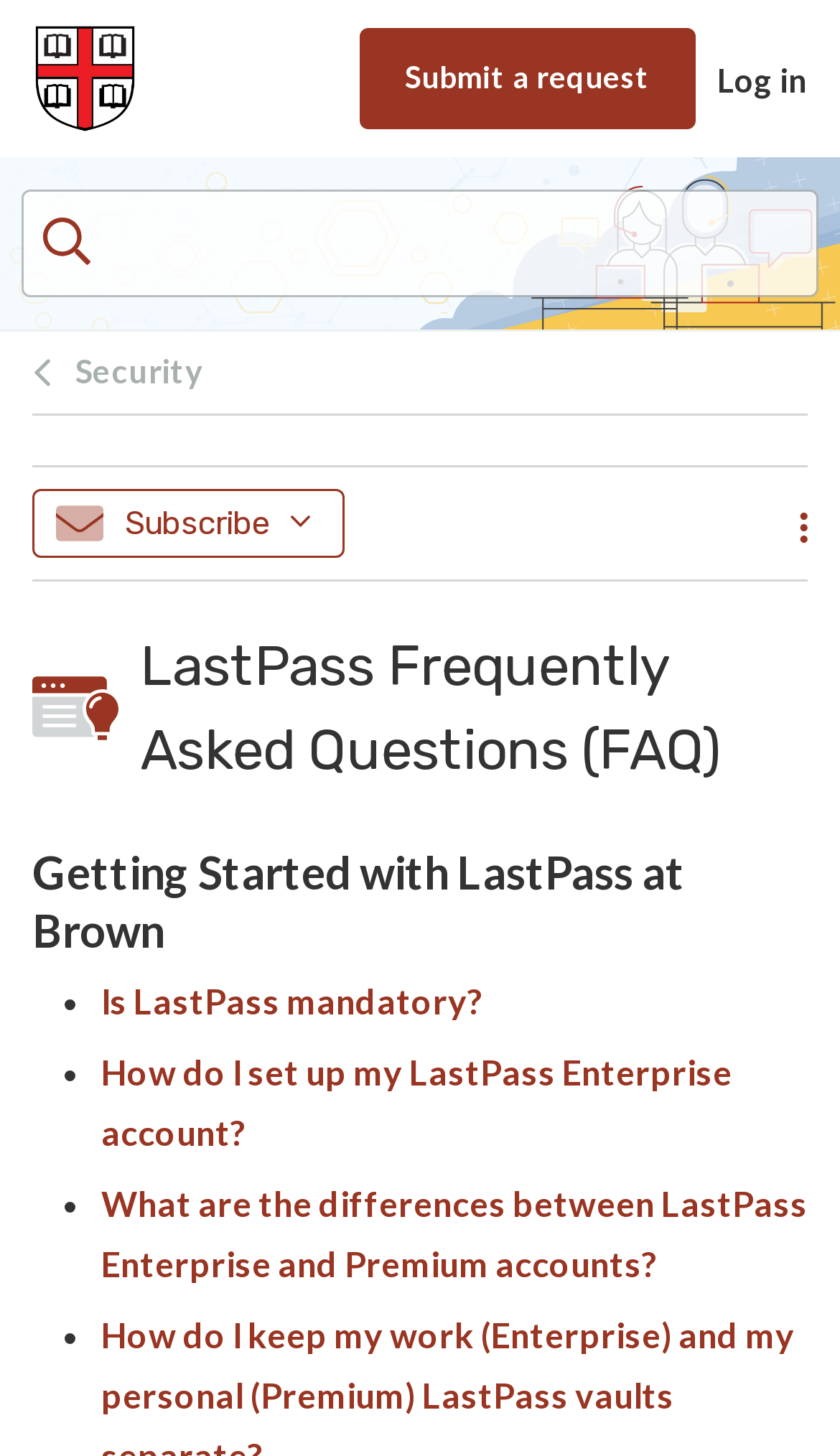Refer to the image and provide an in-depth answer to the question:
How many FAQs are listed on this webpage?

There are at least four FAQs listed on this webpage, as indicated by the list markers '•' and the corresponding links to each FAQ, such as 'Is LastPass mandatory?', 'How do I set up my LastPass Enterprise account?', and so on.